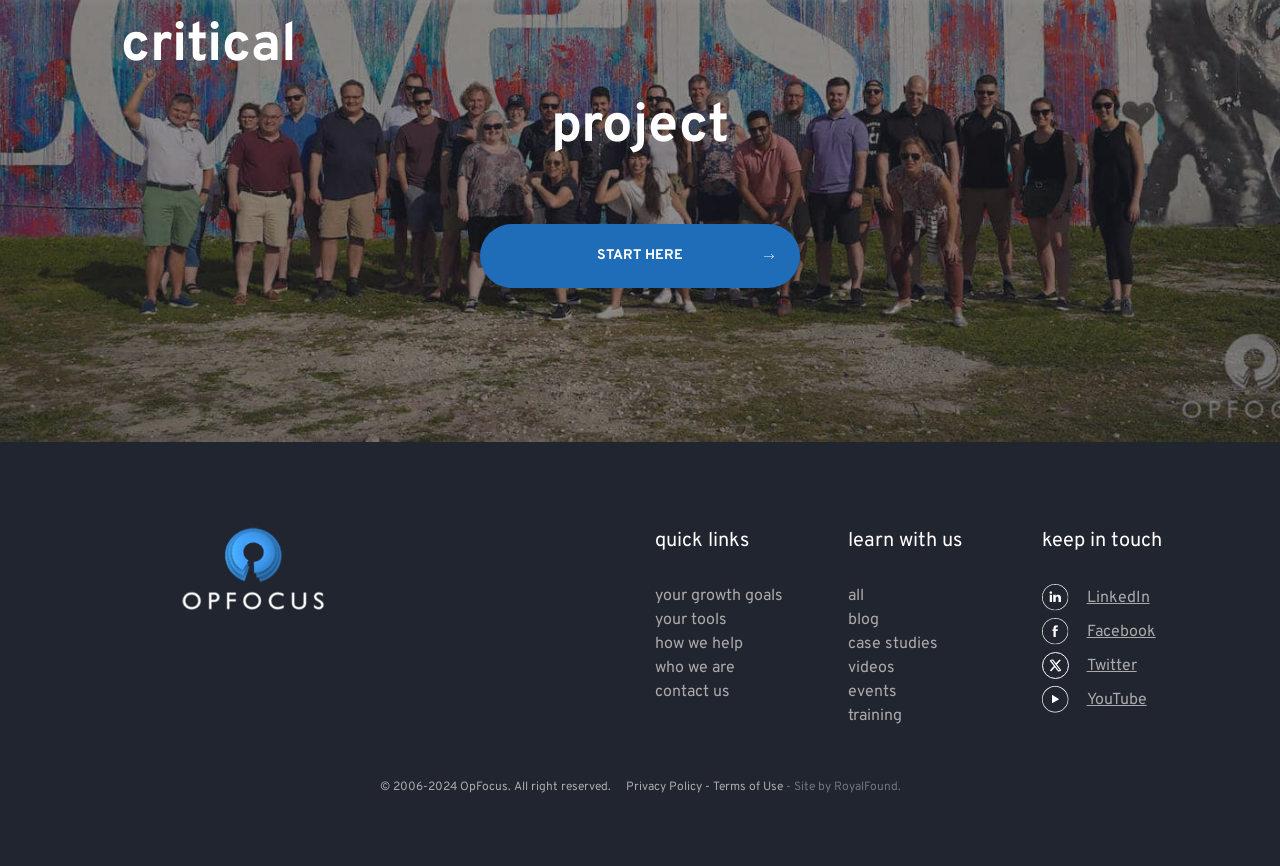Identify the bounding box coordinates necessary to click and complete the given instruction: "click on START HERE".

[0.375, 0.259, 0.625, 0.332]